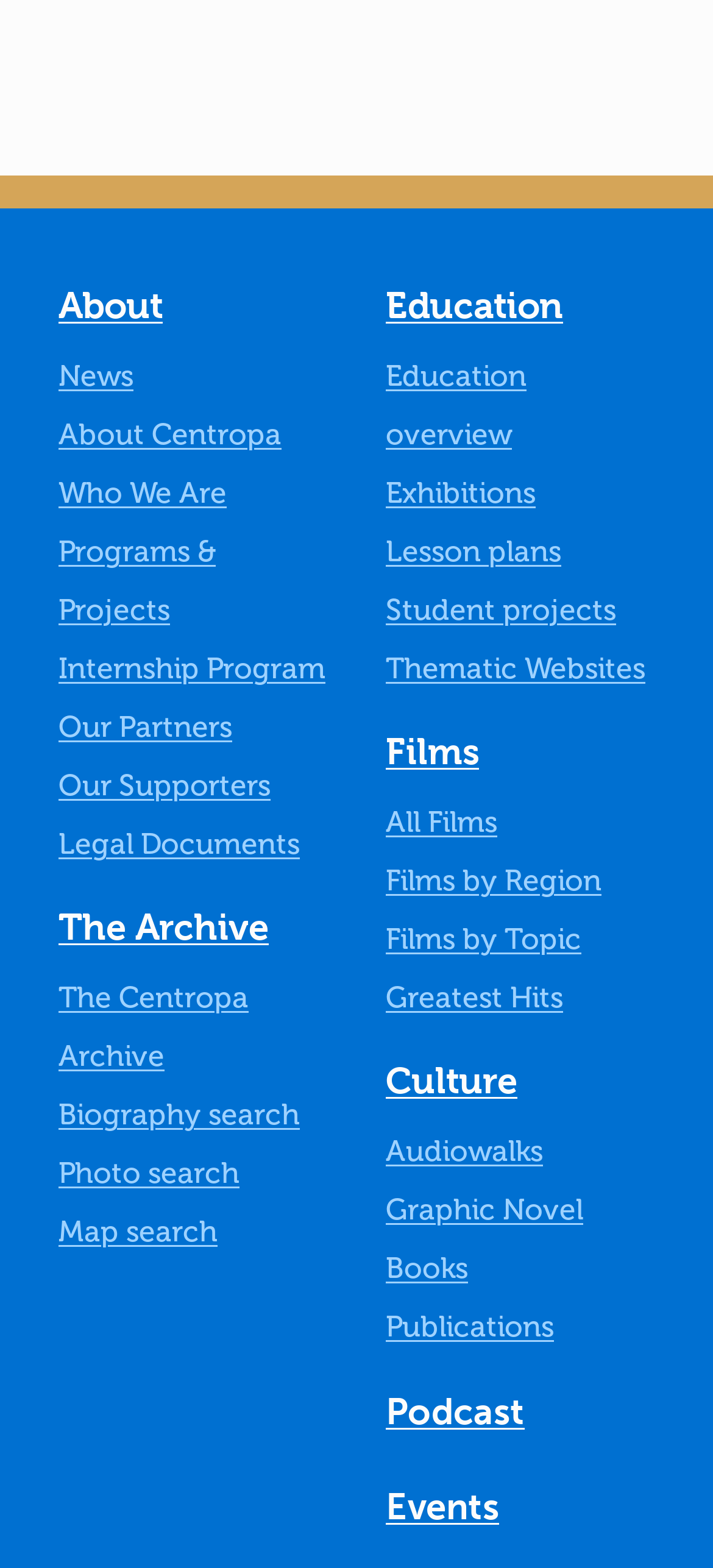What is the main menu category?
Respond to the question with a single word or phrase according to the image.

About